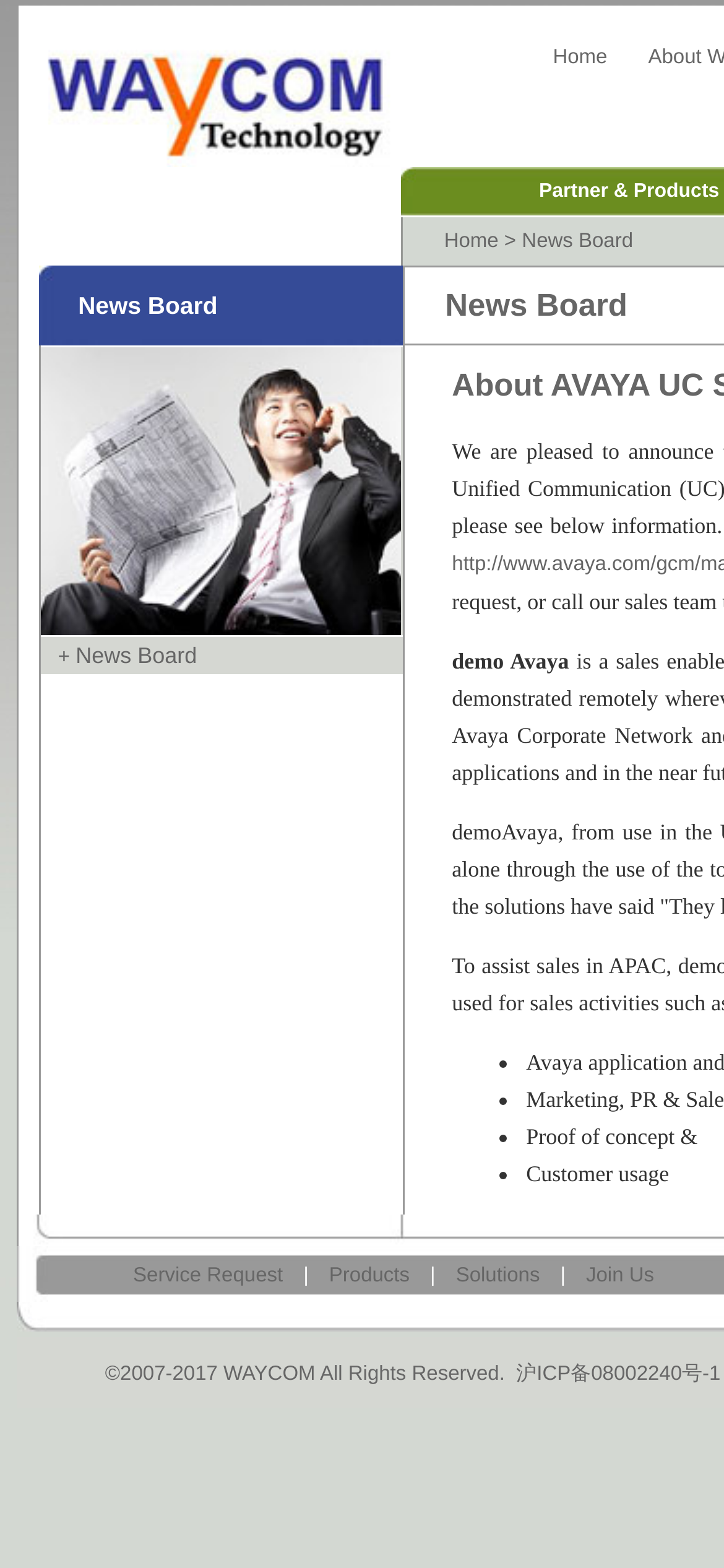What is the purpose of the gridcell with the '+' symbol?
Please look at the screenshot and answer in one word or a short phrase.

To expand or collapse news